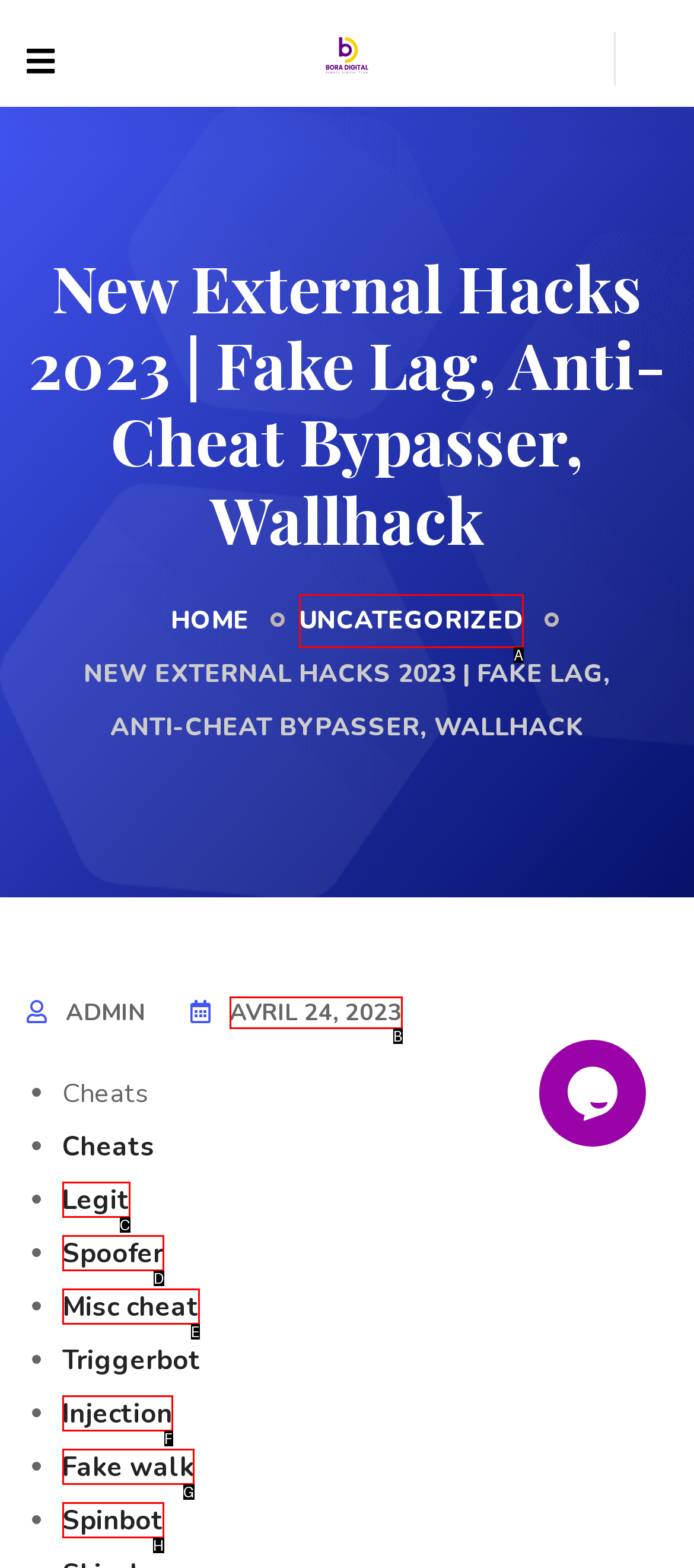Identify which option matches the following description: Fake walk
Answer by giving the letter of the correct option directly.

G